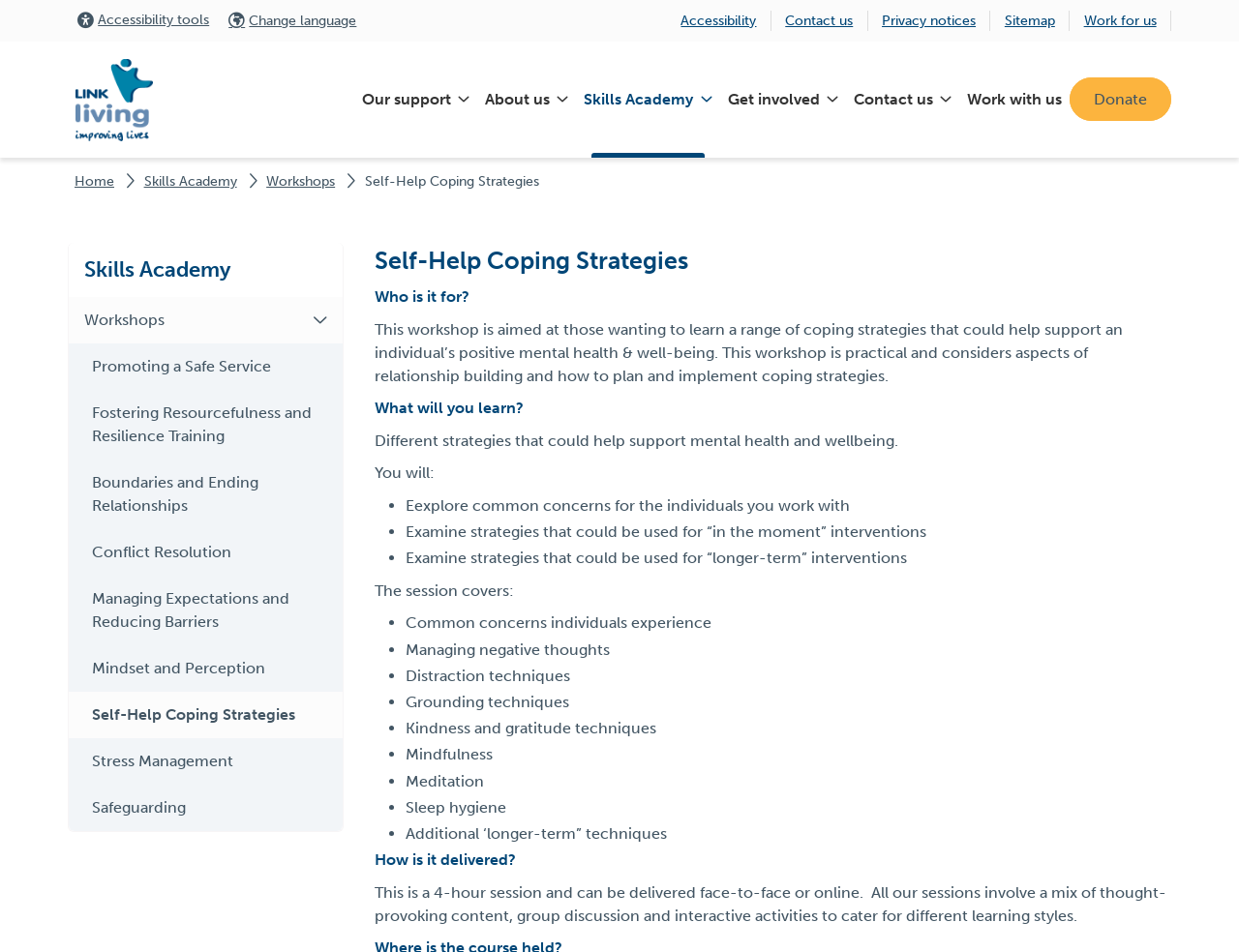What is the Skills Academy?
Kindly give a detailed and elaborate answer to the question.

The Skills Academy appears to be a section of the website that provides various workshops and training sessions, including the Self-Help Coping Strategies workshop. It is likely a platform for learning and development.